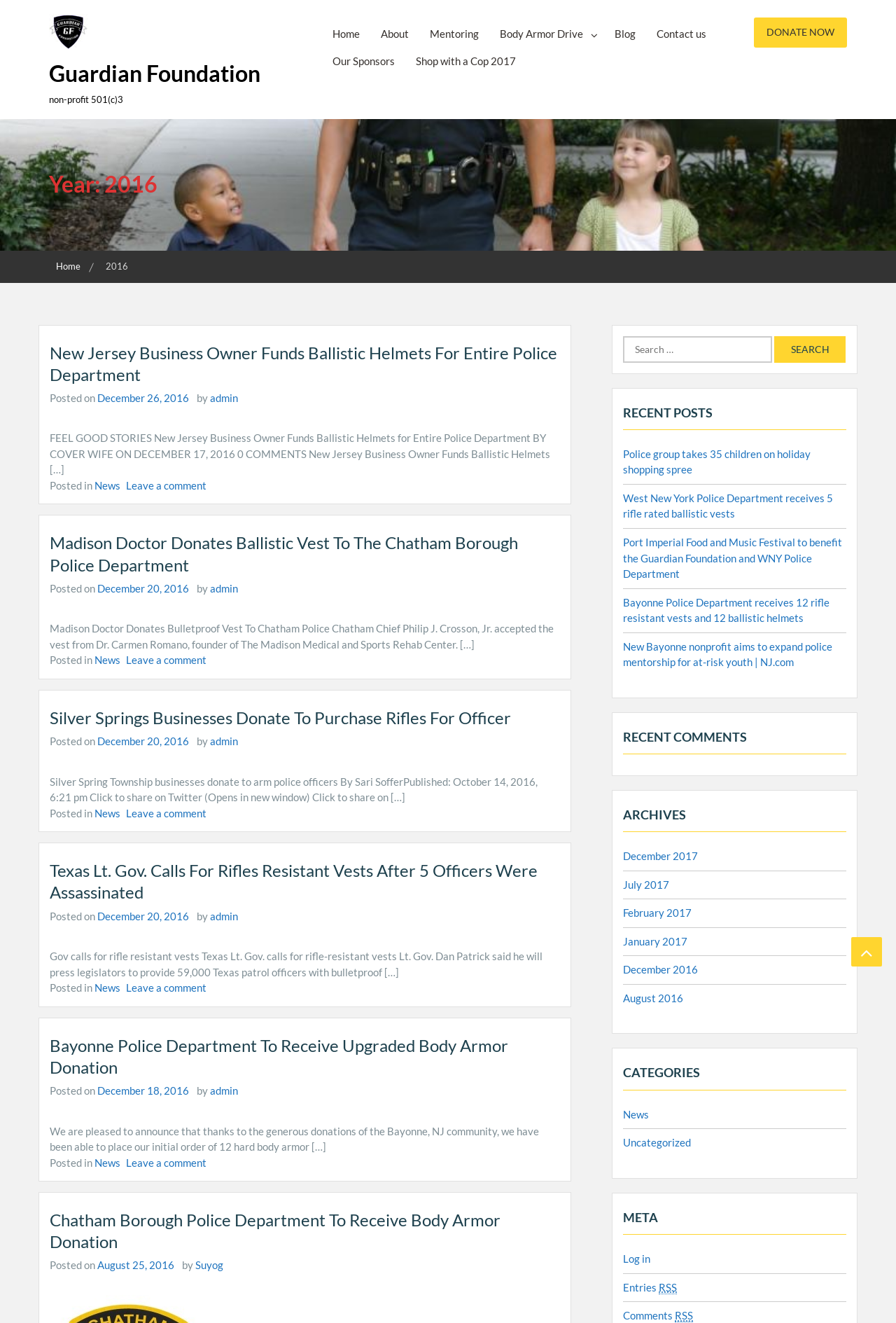Locate the bounding box coordinates of the clickable area needed to fulfill the instruction: "Visit the 'Home' page".

[0.359, 0.015, 0.413, 0.036]